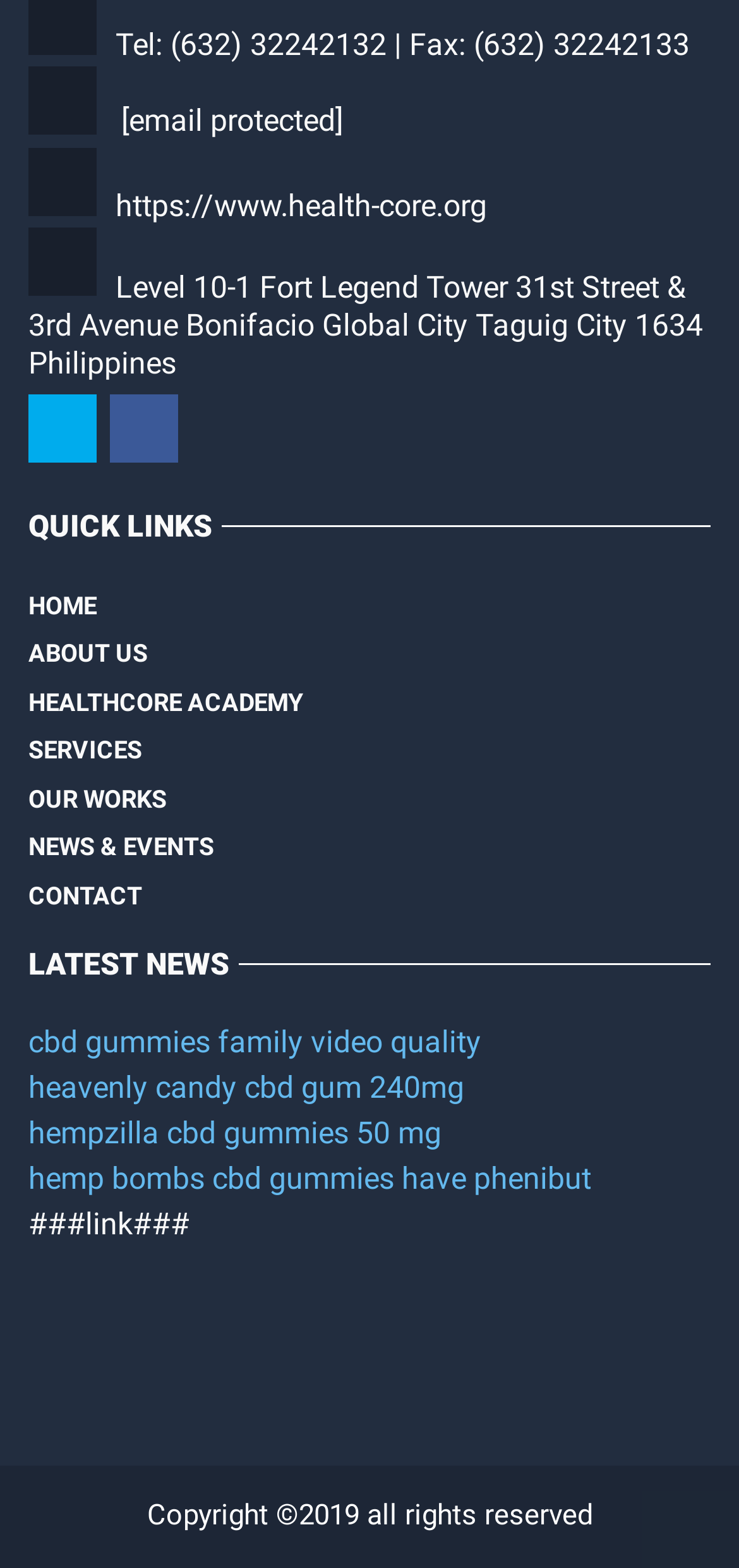Using the element description: "News & Events", determine the bounding box coordinates. The coordinates should be in the format [left, top, right, bottom], with values between 0 and 1.

[0.038, 0.525, 0.29, 0.556]